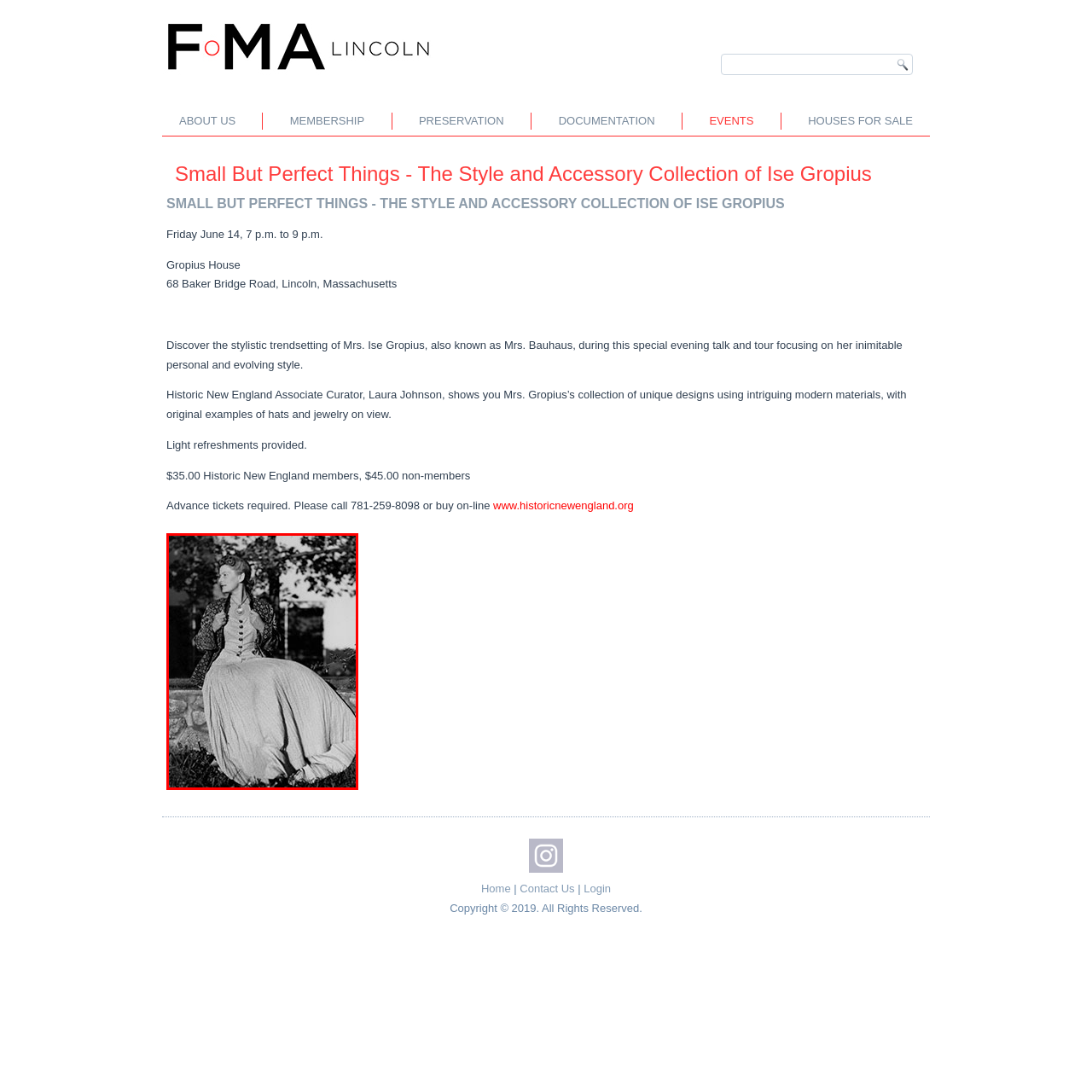Elaborate on the image enclosed by the red box with a detailed description.

The image features a historical photograph of a woman, elegantly dressed in a long, flowing gown with intricate button detailing and a decorative jacket. She is seated gracefully on a stone wall, her posture exuding poise and confidence. The background hints at a lush outdoor setting, with soft foliage framing the scene, suggesting a tranquil garden environment. This photograph is part of the promotional materials for the event "Small But Perfect Things - The Style and Accessory Collection of Ise Gropius," which highlights the stylistic contributions of Mrs. Ise Gropius, known for her distinct personal style that marries modern influences with traditional aesthetics. The event aims to showcase her unique designs and artistic vision, inviting viewers to explore the history and evolution of her fashion legacy.